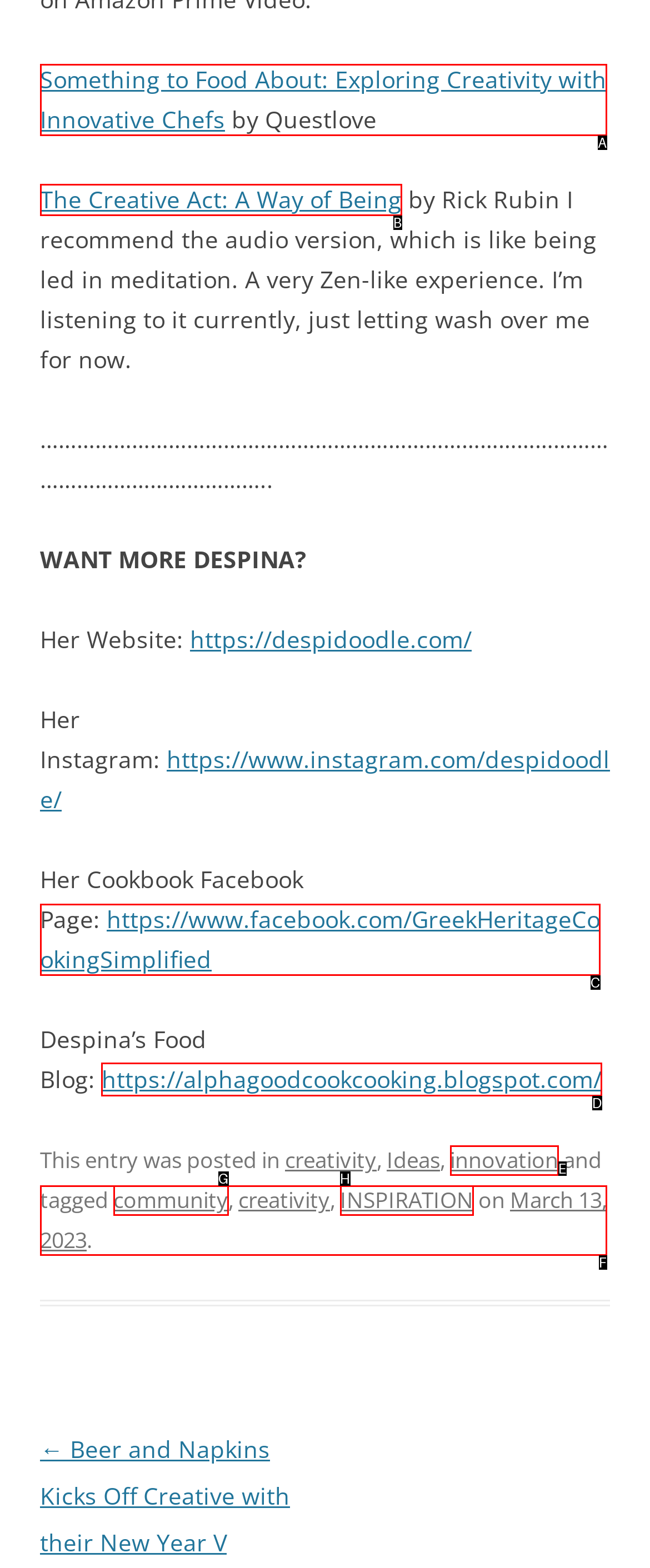To complete the task: Explore the food blog, select the appropriate UI element to click. Respond with the letter of the correct option from the given choices.

D